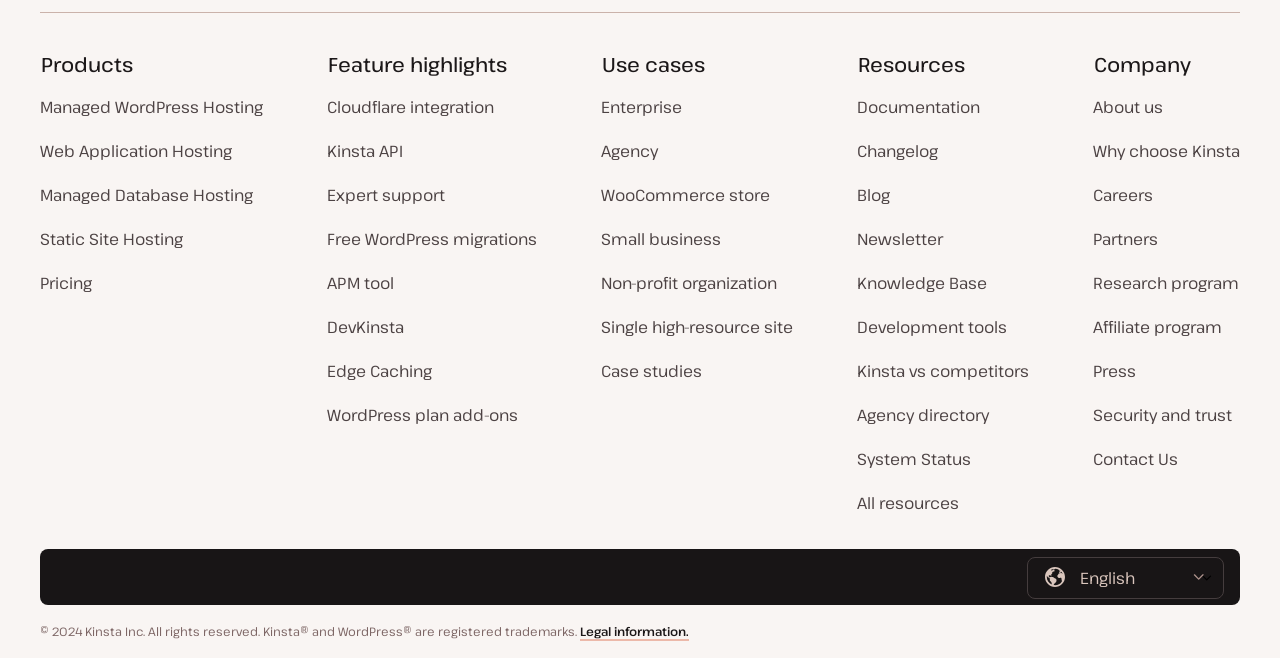Identify the bounding box coordinates for the element you need to click to achieve the following task: "Contact Us". Provide the bounding box coordinates as four float numbers between 0 and 1, in the form [left, top, right, bottom].

[0.854, 0.676, 0.92, 0.718]